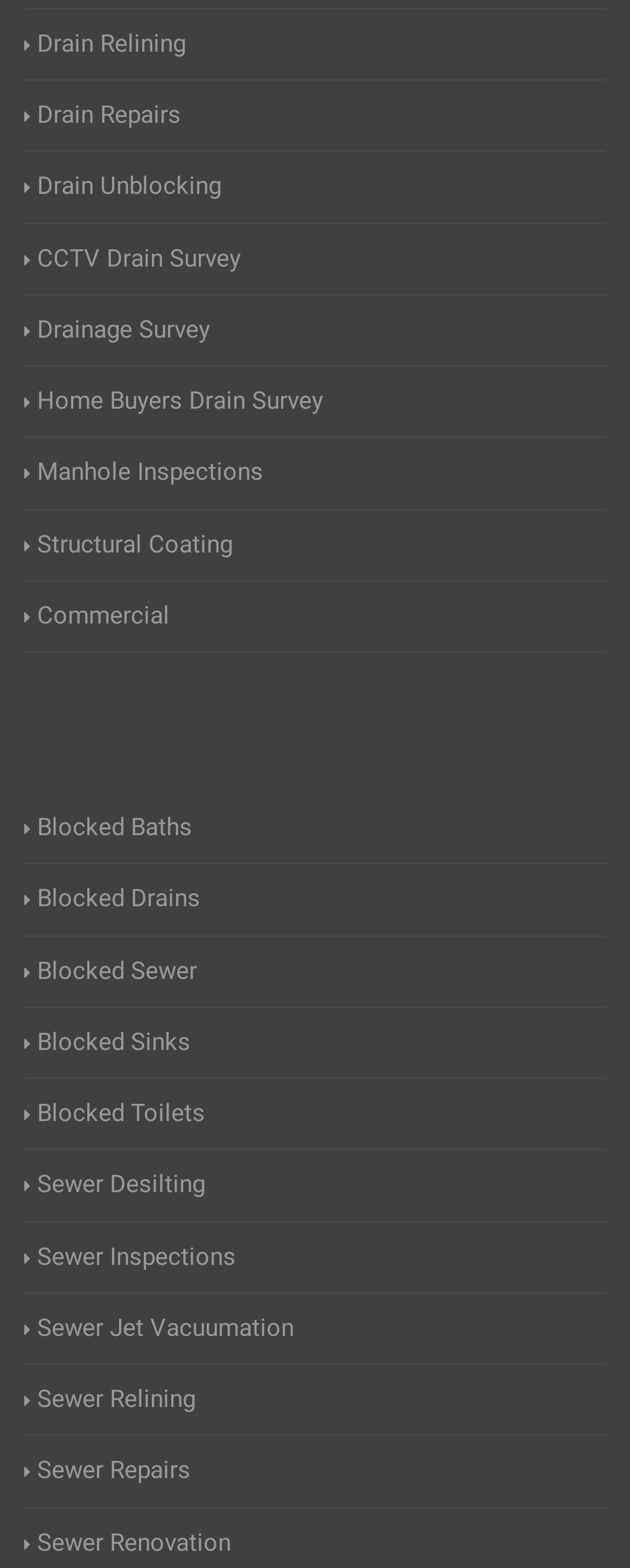Pinpoint the bounding box coordinates of the area that must be clicked to complete this instruction: "Learn about Blocked Baths".

[0.038, 0.516, 0.305, 0.54]